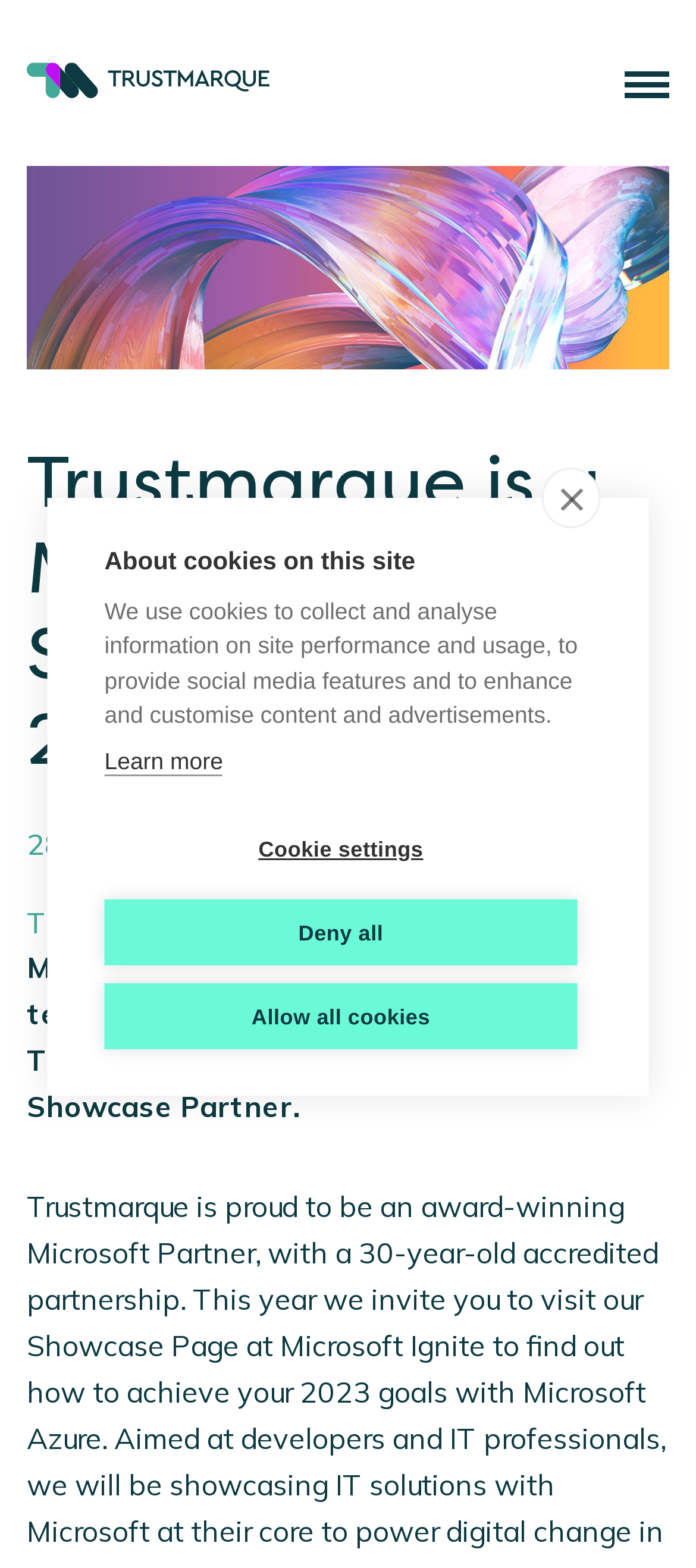What is the theme of the Microsoft Ignite conference?
Using the image provided, answer with just one word or phrase.

hybrid technology